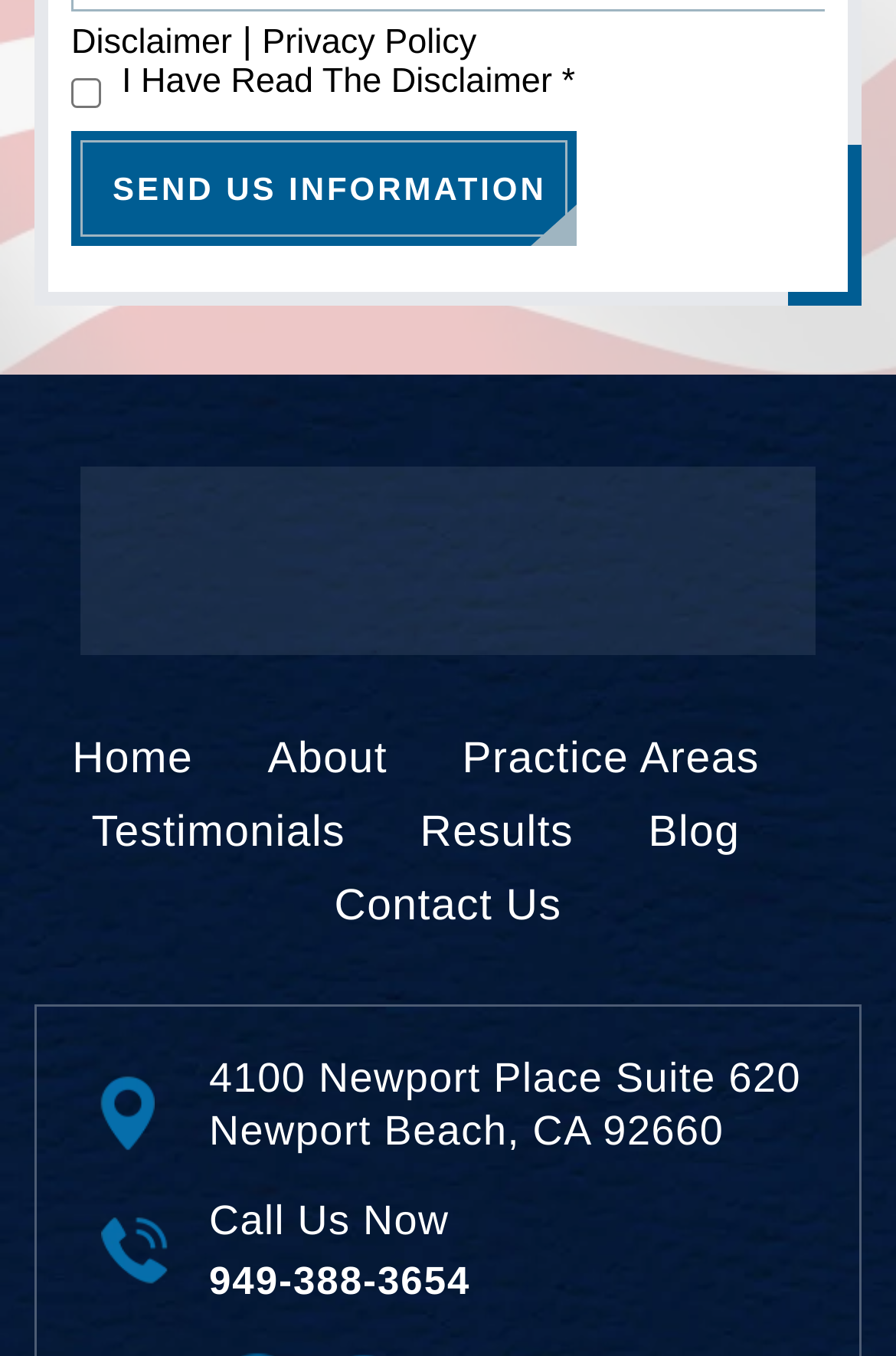Return the bounding box coordinates of the UI element that corresponds to this description: "value="Send Us Information"". The coordinates must be given as four float numbers in the range of 0 and 1, [left, top, right, bottom].

[0.079, 0.096, 0.644, 0.181]